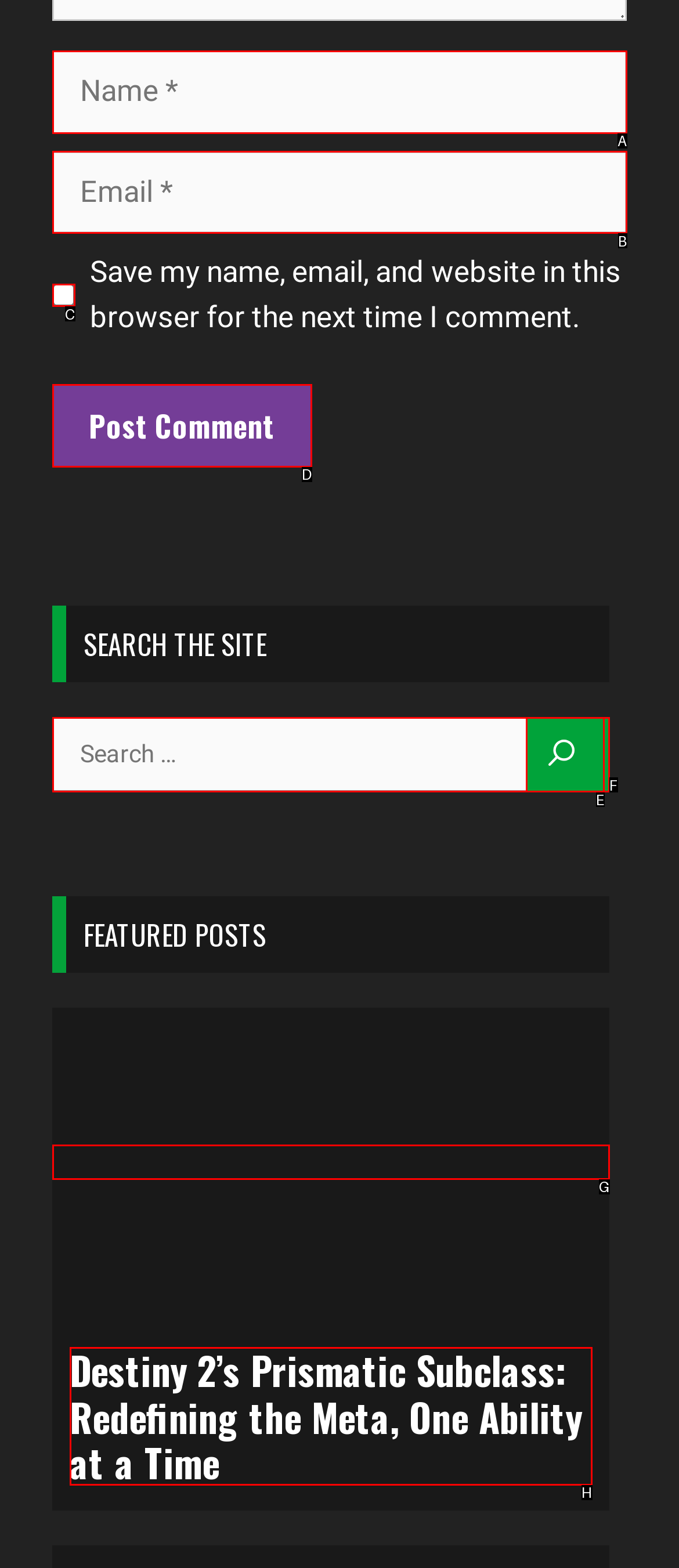Indicate which red-bounded element should be clicked to perform the task: Post a comment Answer with the letter of the correct option.

D